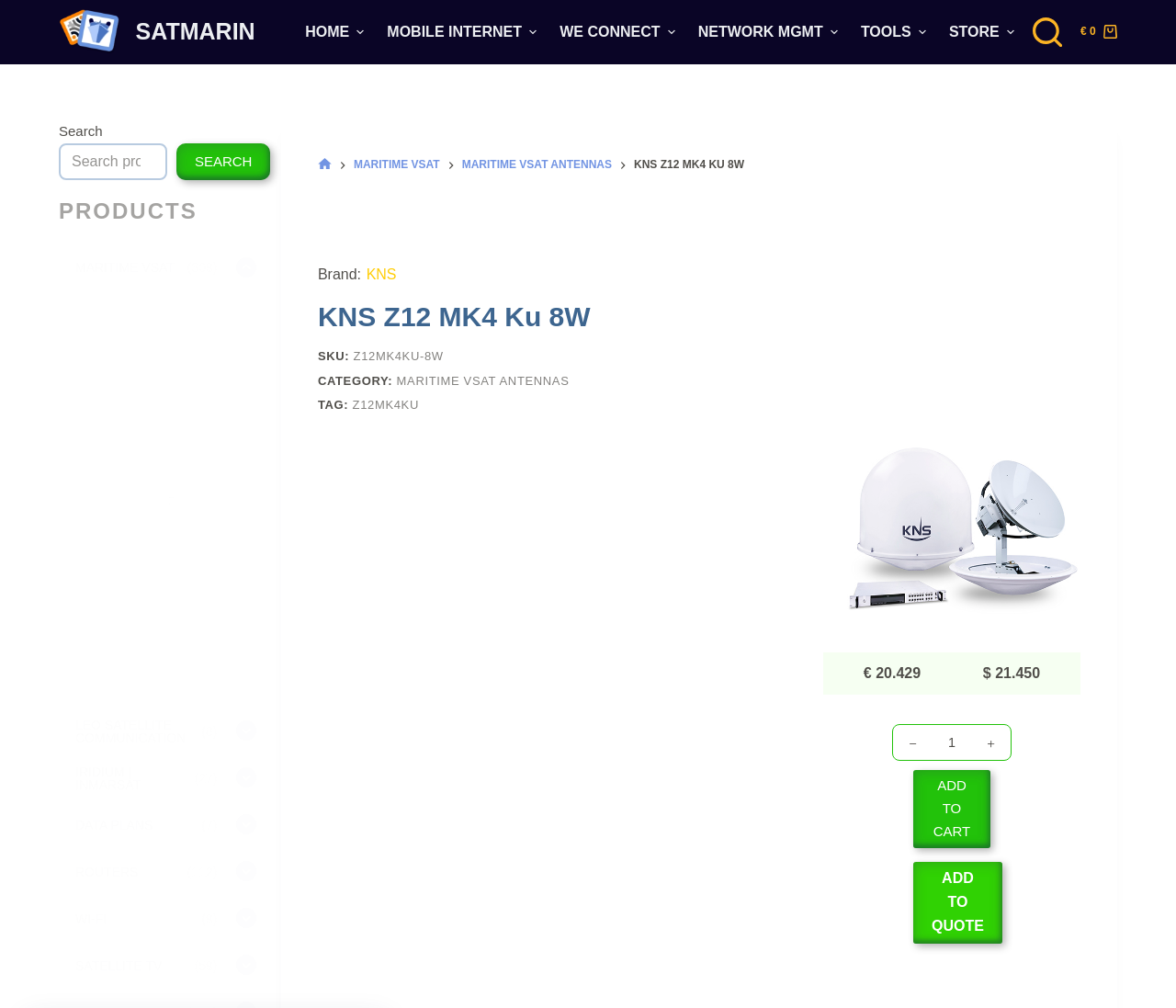Please identify the bounding box coordinates of the element's region that needs to be clicked to fulfill the following instruction: "Go to shopping cart". The bounding box coordinates should consist of four float numbers between 0 and 1, i.e., [left, top, right, bottom].

[0.919, 0.023, 0.95, 0.041]